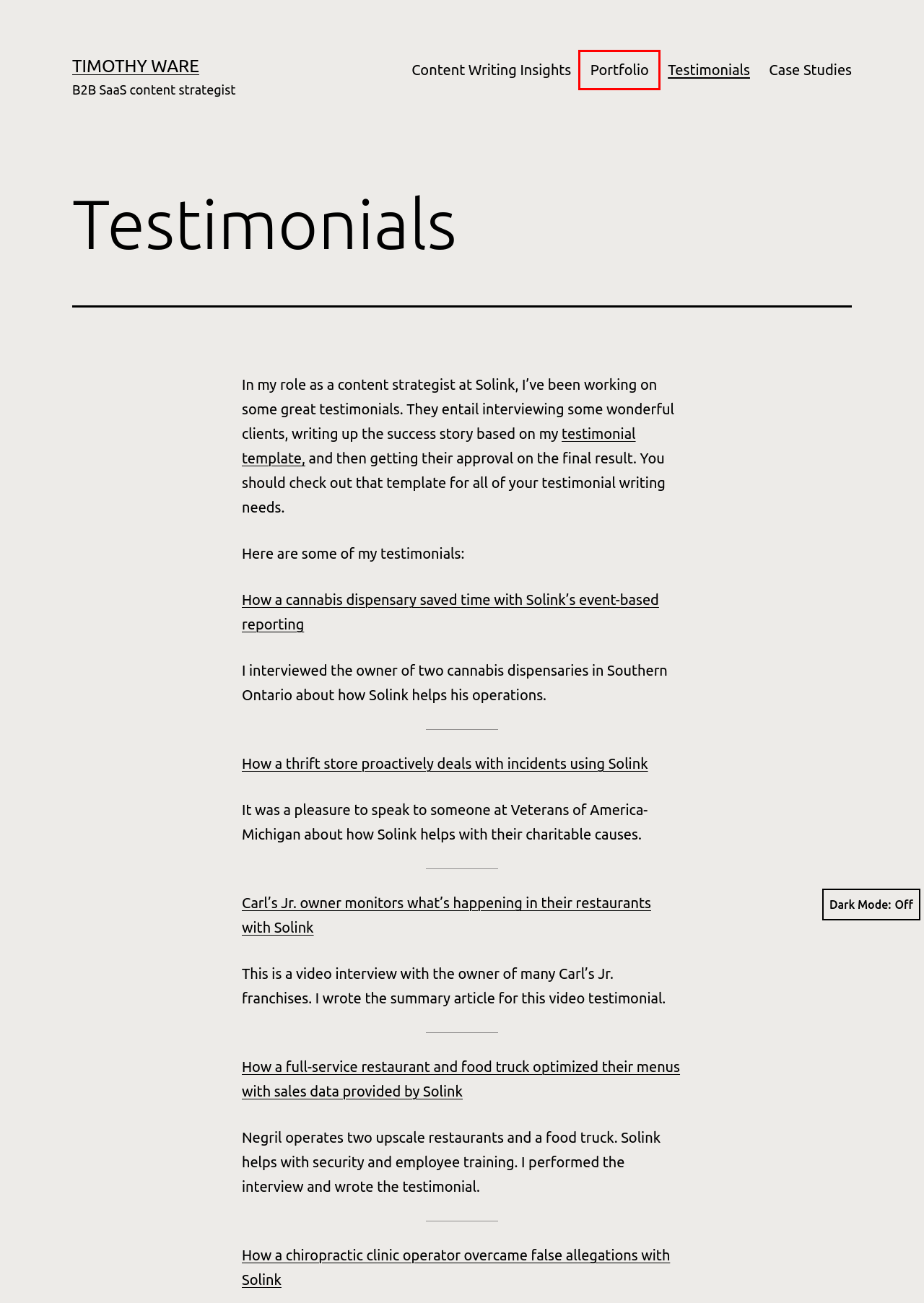Given a screenshot of a webpage with a red bounding box around a UI element, please identify the most appropriate webpage description that matches the new webpage after you click on the element. Here are the candidates:
A. content strategy archives - Timothy Ware
B. How IdealPOS drives revenue growth by partnering with Solink
C. A Free Testimonial Template for Customer Success Stories - Timothy Ware
D. B2B SaaS Copywriter - Timothy Ware
E. Portfolio - Timothy Ware
F. B2B SaaS Marketing Insights: Blog - Timothy Ware
G. Writing archives - Timothy Ware
H. Case Studies - Timothy Ware

E